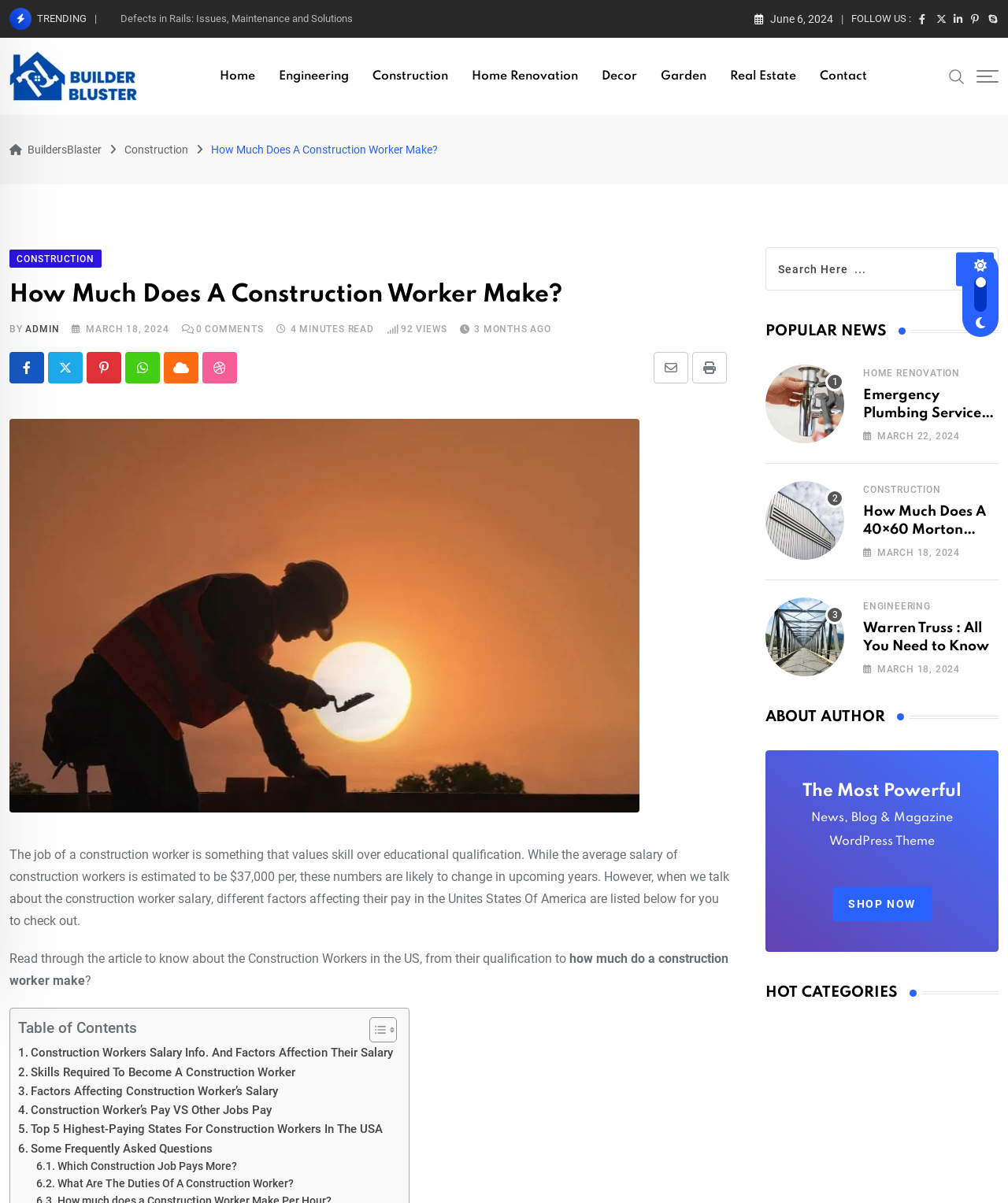What is the date of the article?
Please provide a detailed and comprehensive answer to the question.

The article was published on March 18, 2024, as indicated by the date mentioned at the top of the article.